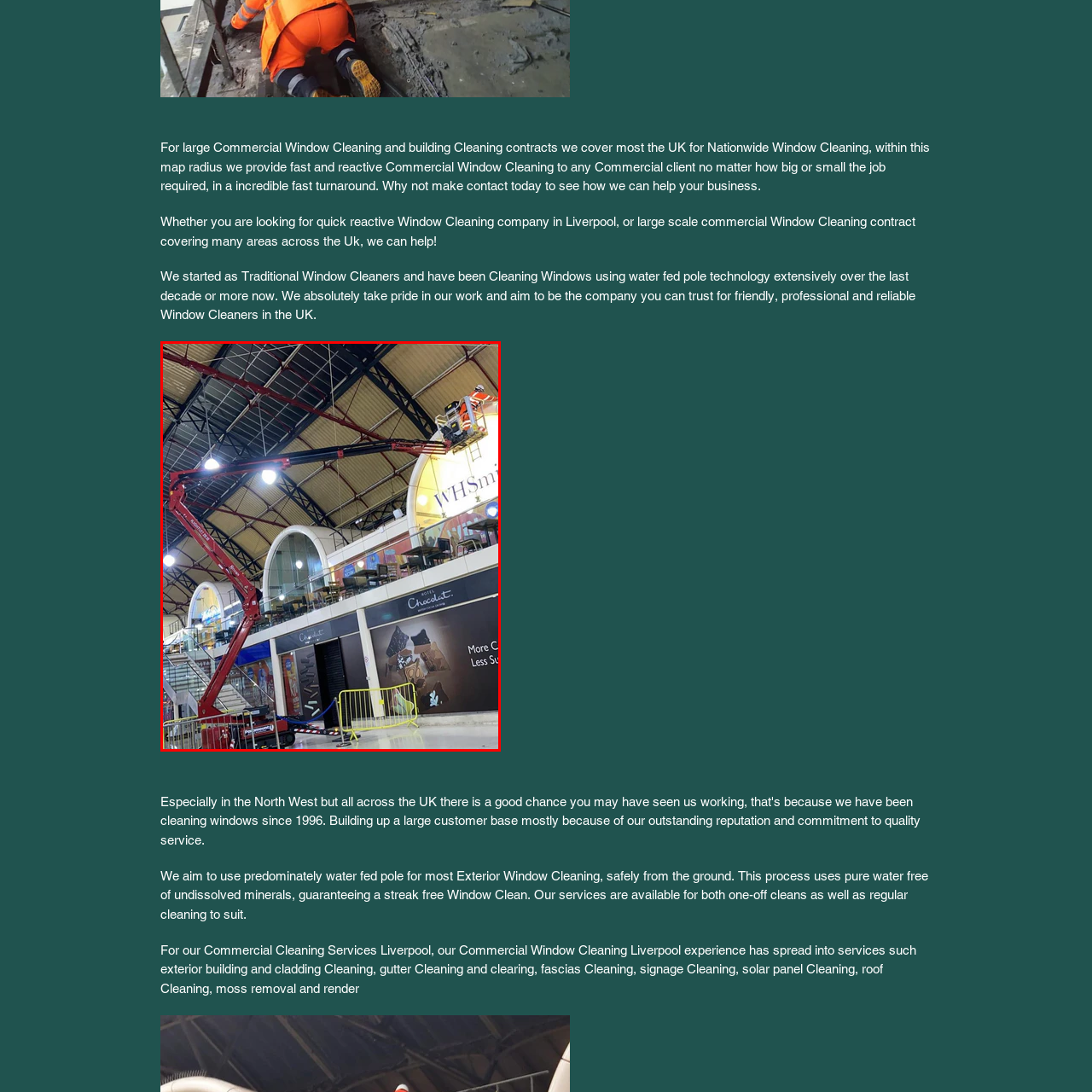Examine the image within the red border, What is the name of the store being cleaned? 
Please provide a one-word or one-phrase answer.

WHSmith